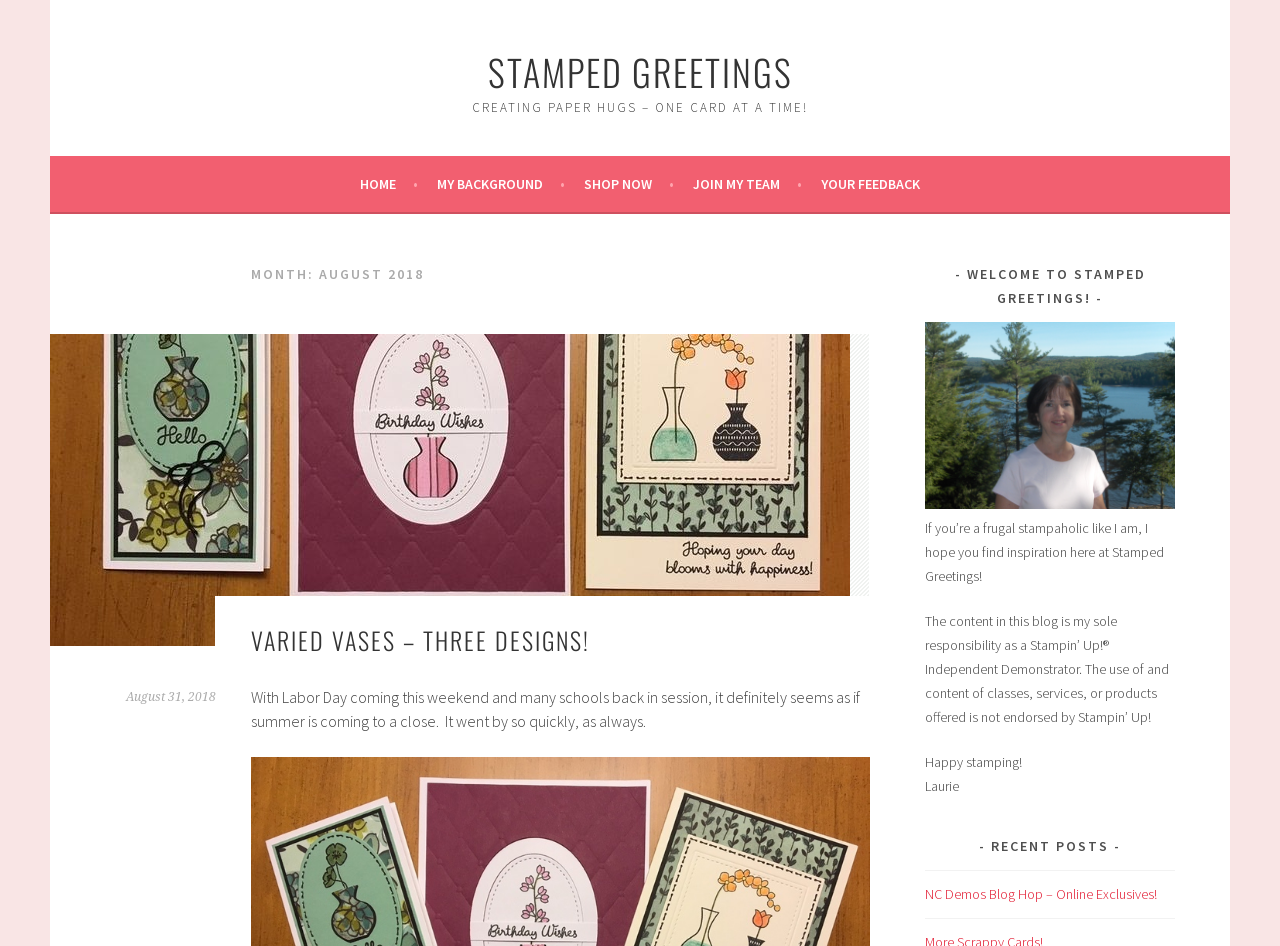Please identify the bounding box coordinates of the element I need to click to follow this instruction: "go to home page".

[0.281, 0.182, 0.327, 0.207]